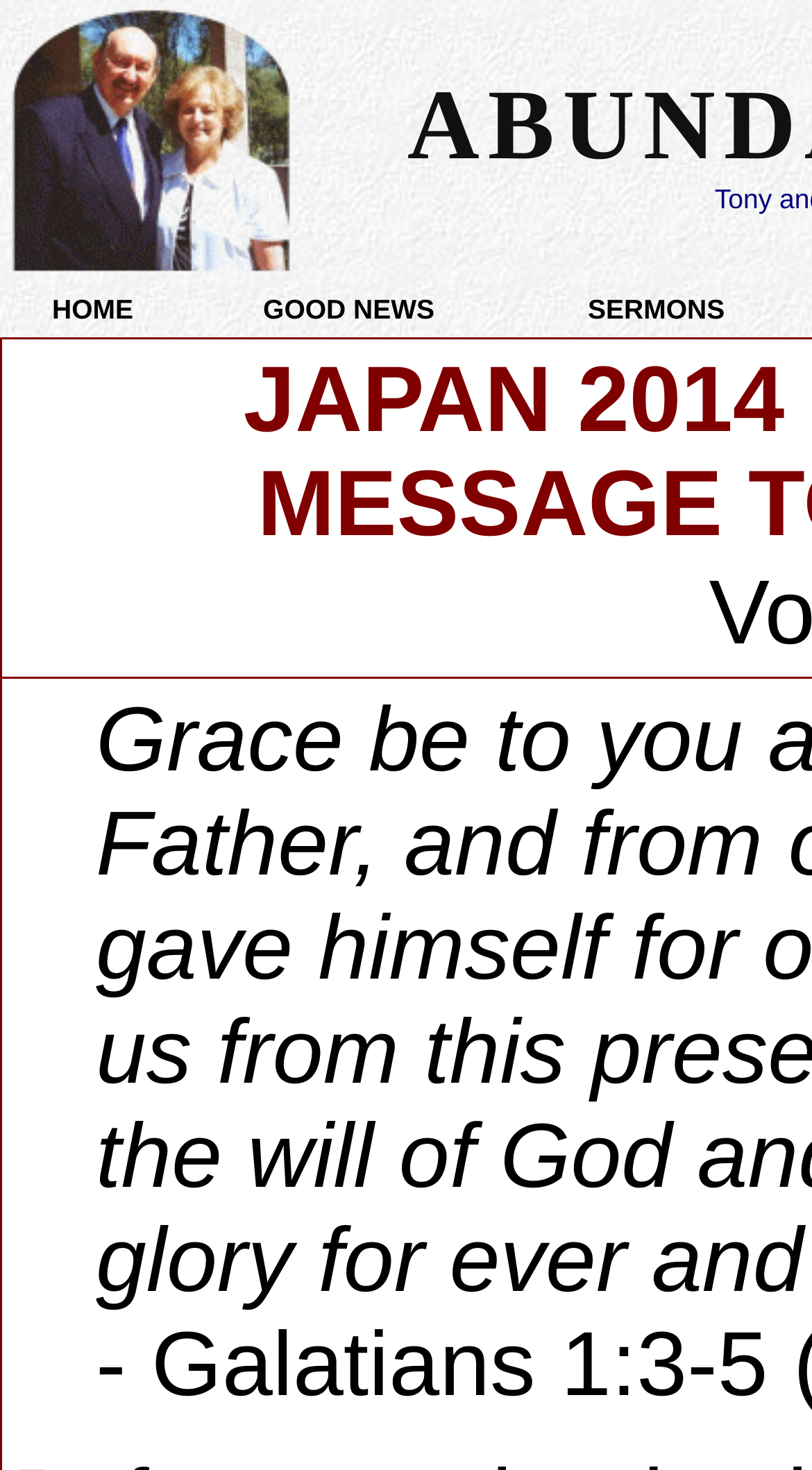Using the provided element description, identify the bounding box coordinates as (top-left x, top-left y, bottom-right x, bottom-right y). Ensure all values are between 0 and 1. Description: Machine & Equipment Builders

None